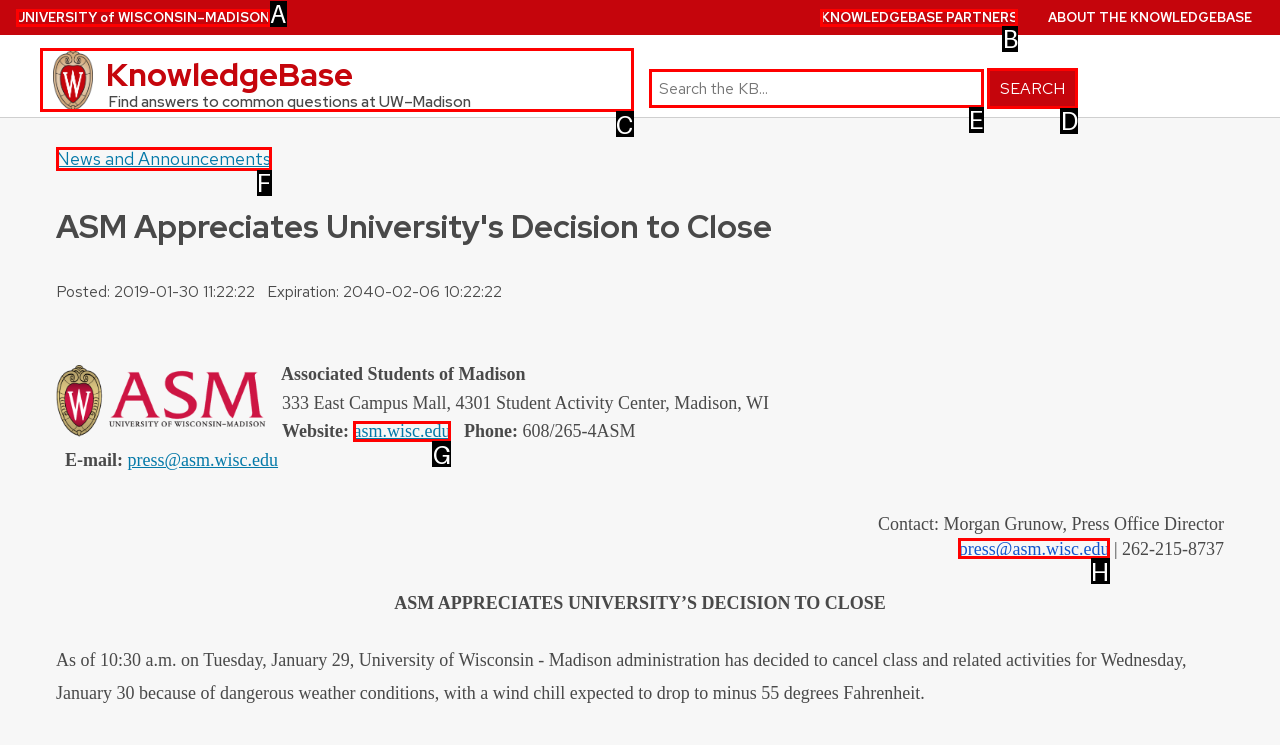Based on the task: Go to the ASM website, which UI element should be clicked? Answer with the letter that corresponds to the correct option from the choices given.

G